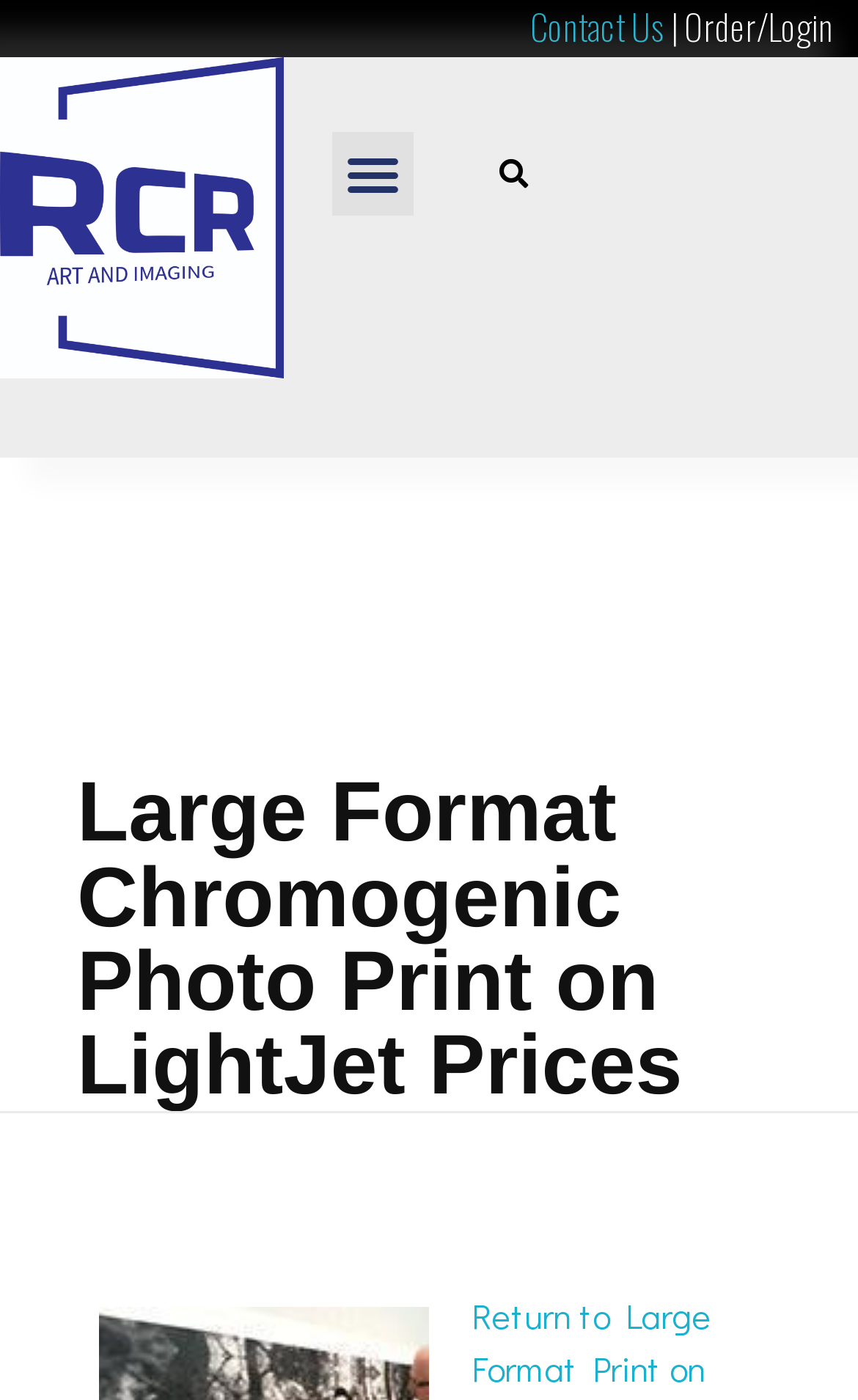Give a detailed overview of the webpage's appearance and contents.

The webpage is about large format chromogenic photo print on LightJet prices. At the top, there are three links: "Contact Us" on the left, a separator in the middle, and "Order/Login" on the right. Below these links, there is a navigation menu on the left side, which can be toggled by a "Menu Toggle" button. 

On the right side of the navigation menu, there is a search bar with a "Search" button. 

The main content of the webpage is a heading that reads "Large Format Chromogenic Photo Print on LightJet Prices", which takes up most of the page's width and is positioned roughly in the middle of the page.